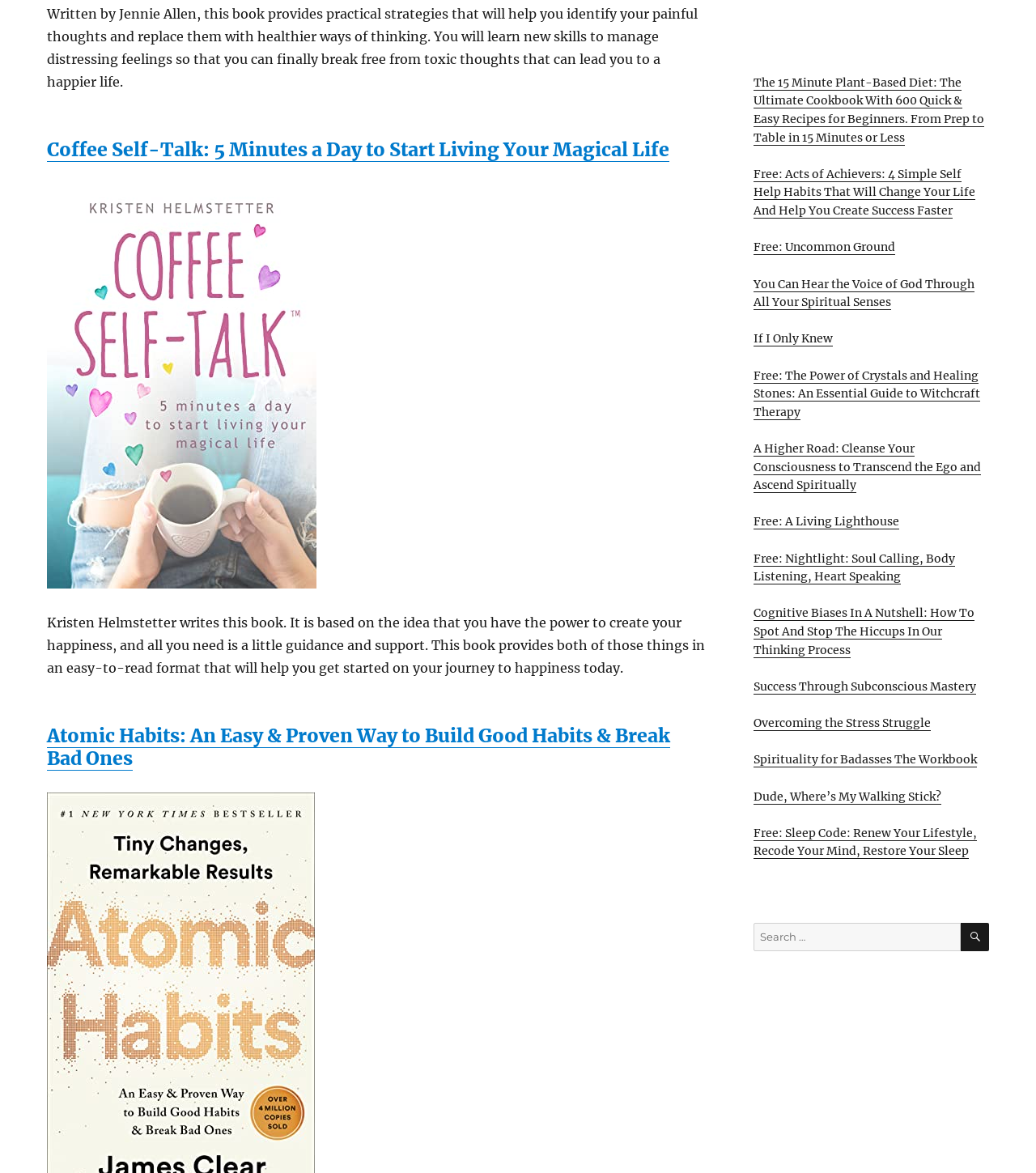What is the purpose of the search box on this webpage?
Please describe in detail the information shown in the image to answer the question.

The search box on this webpage is labeled 'Search for:' and is accompanied by a search button. Its purpose is to allow users to search for specific books or keywords on the webpage.